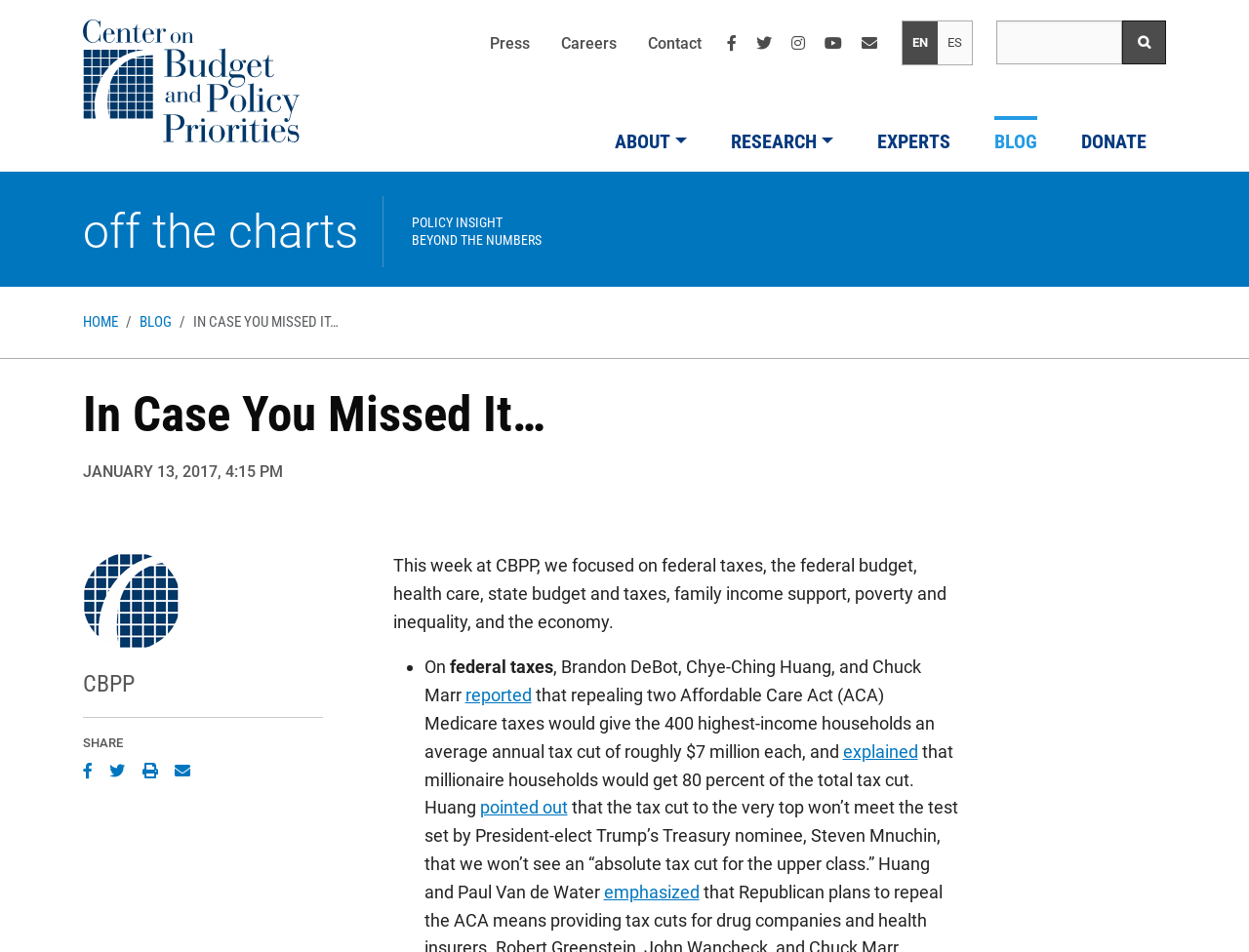Find the bounding box coordinates for the element described here: "parent_node: Search query name="search"".

[0.798, 0.022, 0.898, 0.068]